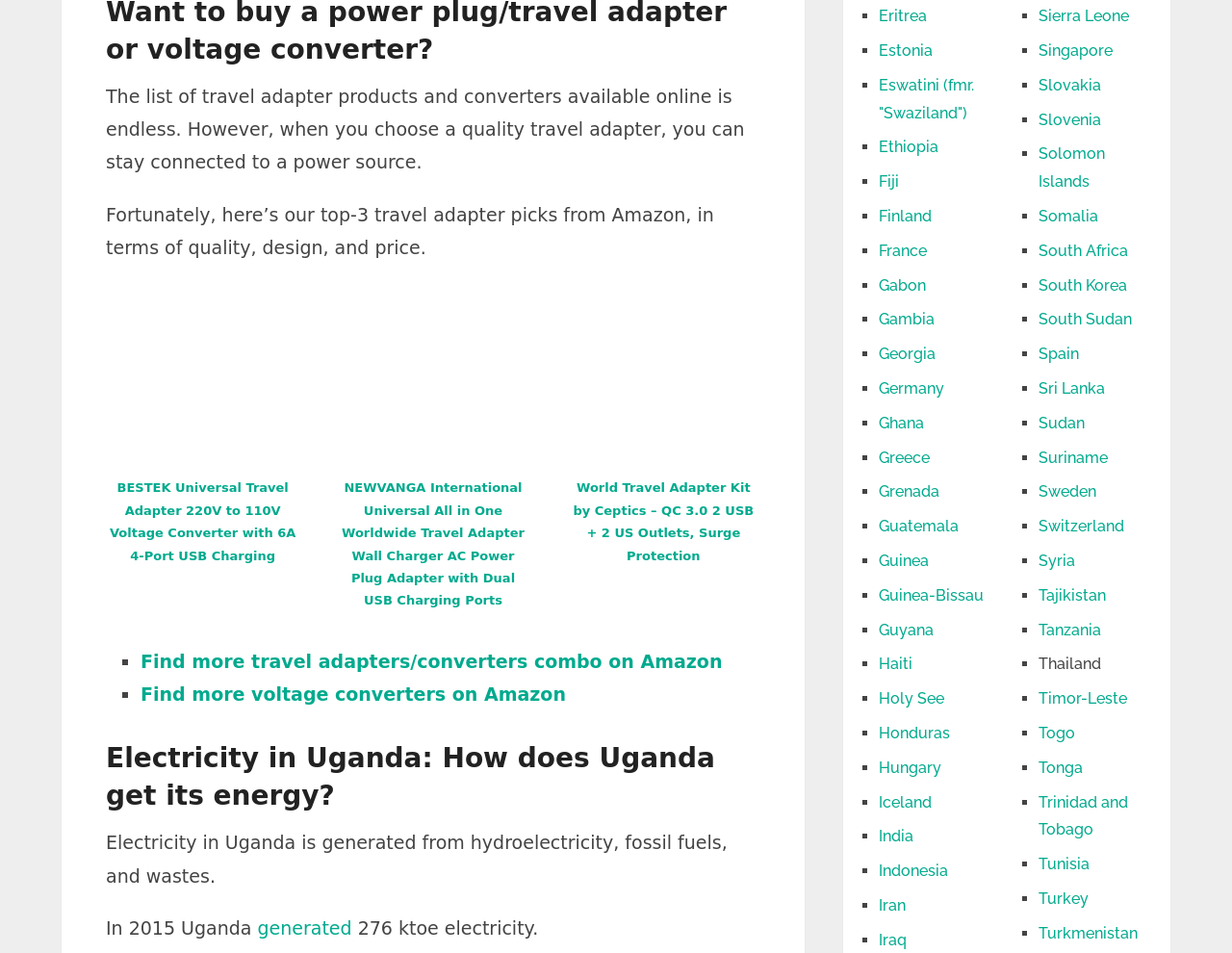Give a succinct answer to this question in a single word or phrase: 
What is the purpose of the links at the bottom?

To find more travel adapters/converters